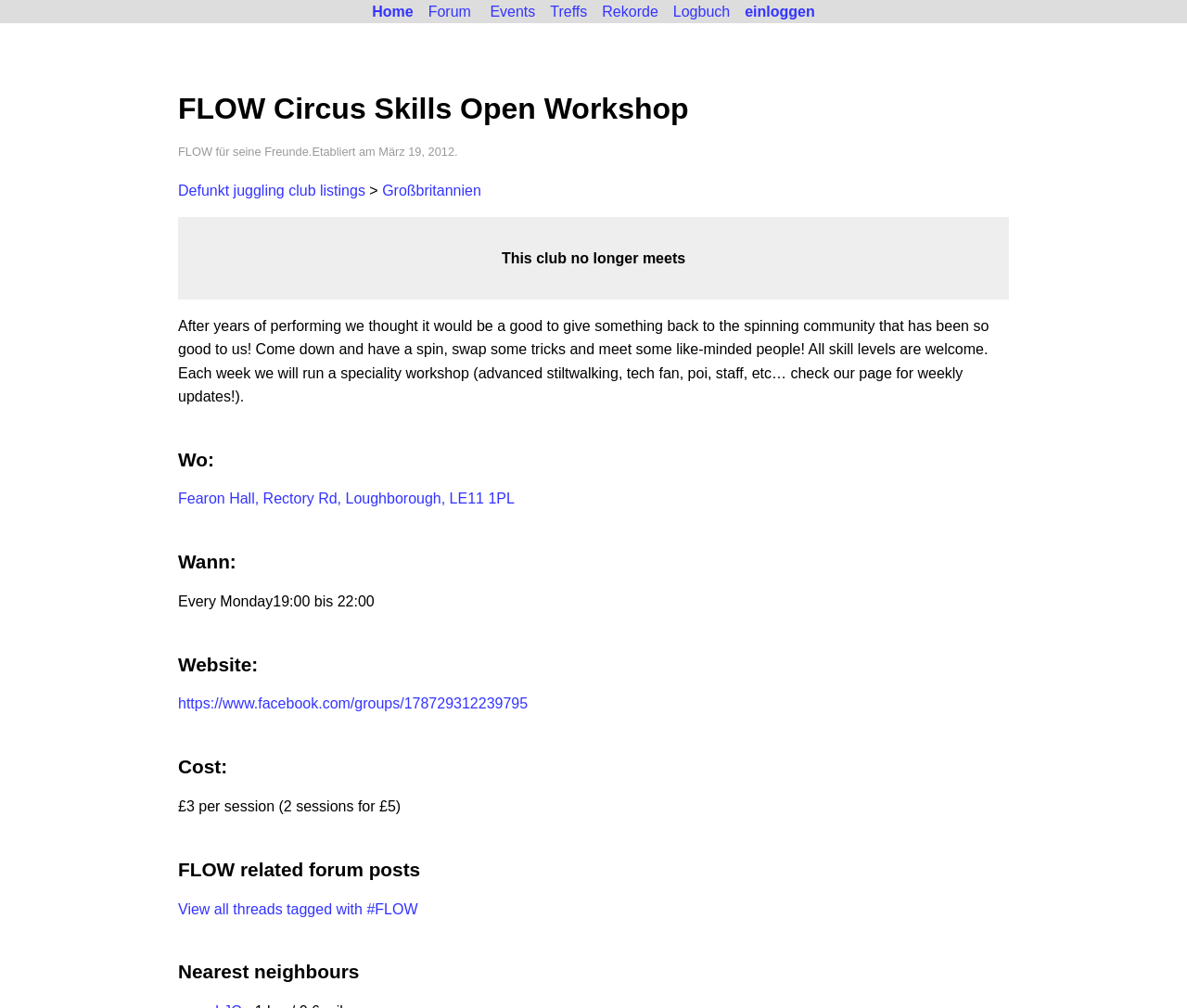Find the bounding box coordinates for the element that must be clicked to complete the instruction: "view all FLOW related forum posts". The coordinates should be four float numbers between 0 and 1, indicated as [left, top, right, bottom].

[0.15, 0.894, 0.352, 0.909]